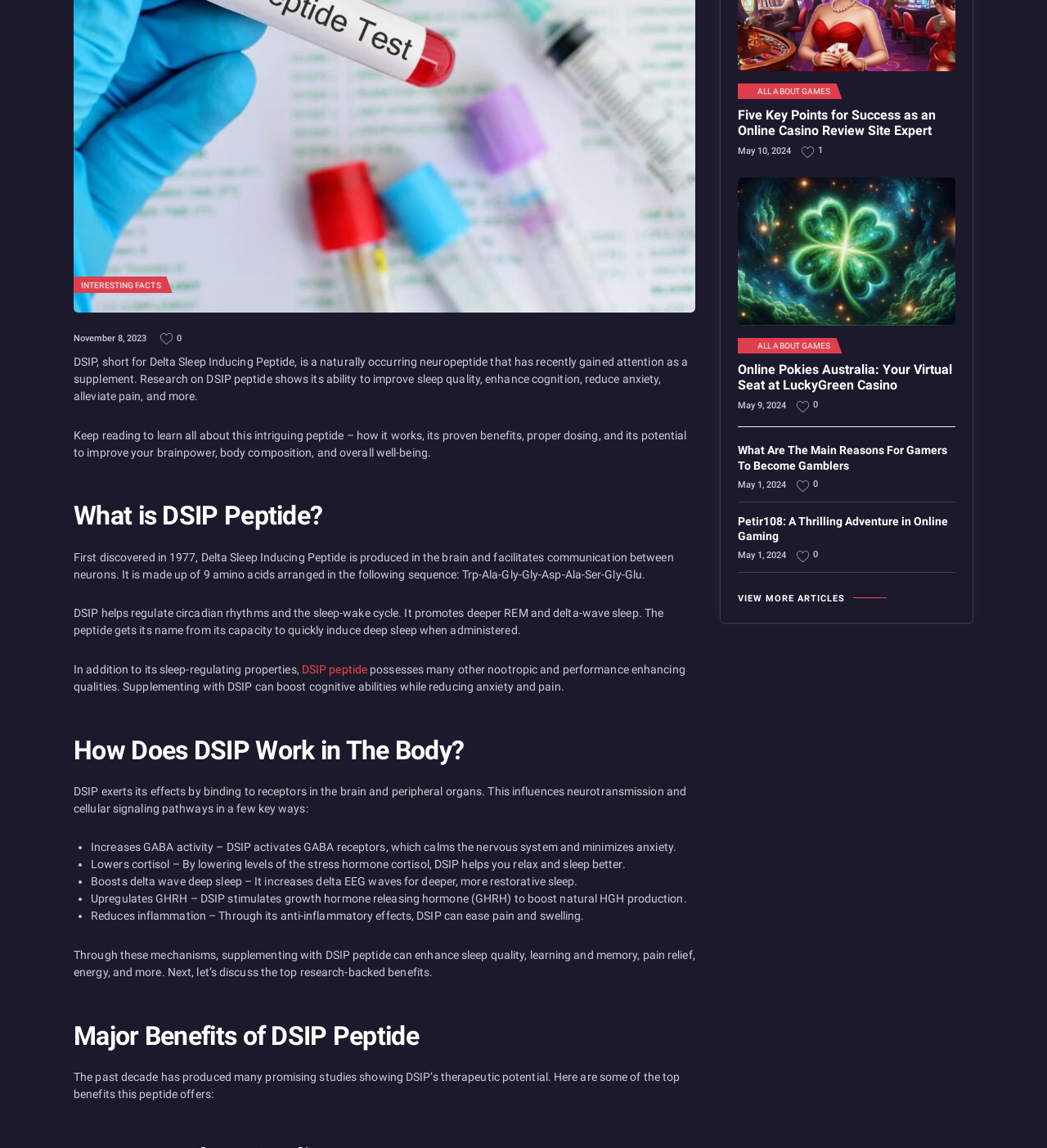Determine the bounding box coordinates of the UI element described by: "0Likes".

[0.753, 0.479, 0.783, 0.49]